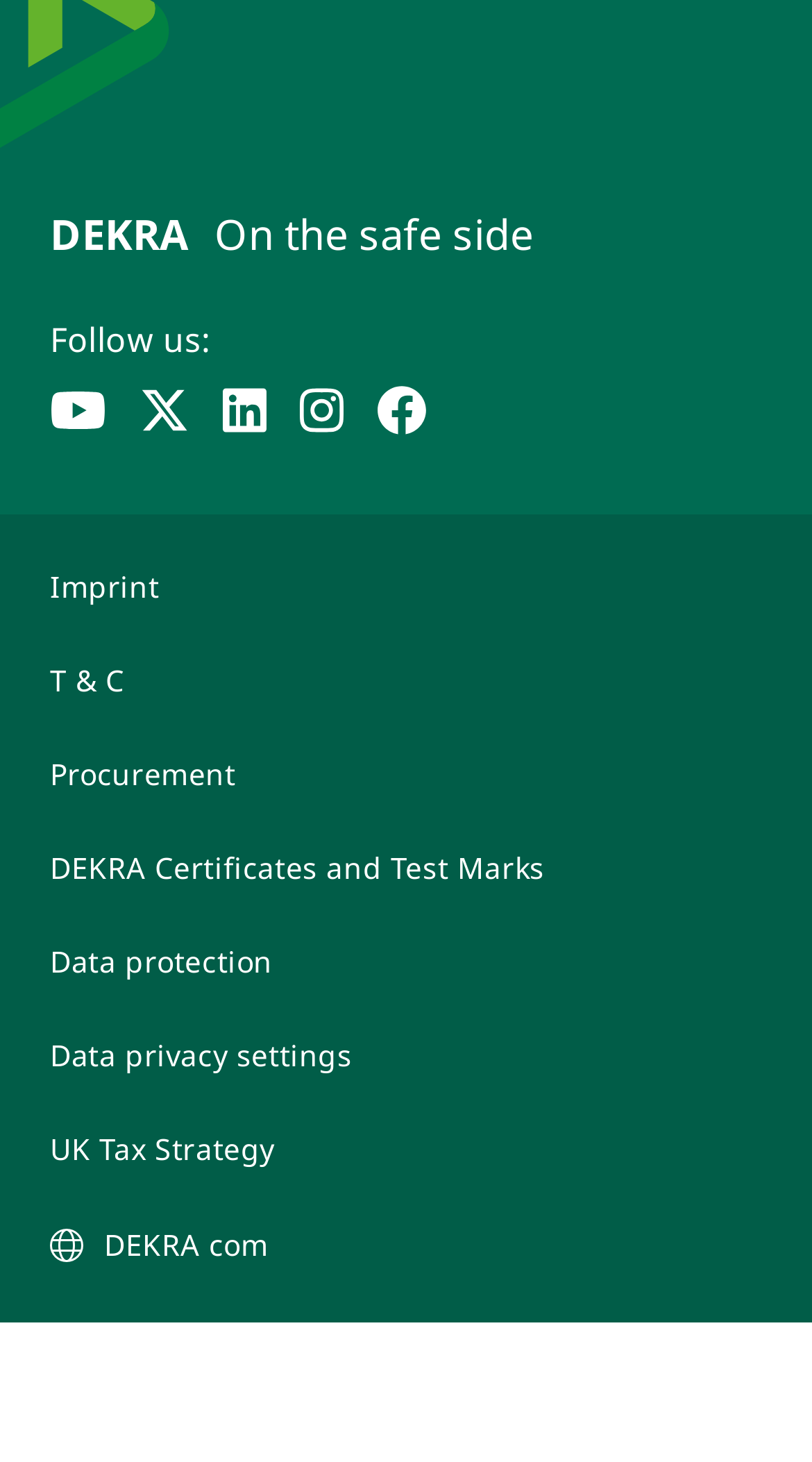How many social media links are there?
Answer the question with detailed information derived from the image.

There are four social media links, namely 'youtube', 'x', 'linkedin', and 'instagram', which are represented as link elements with images inside them, and are located below the 'Follow us:' text with bounding boxes of [0.062, 0.264, 0.131, 0.298], [0.172, 0.264, 0.233, 0.298], [0.274, 0.264, 0.328, 0.298], and [0.369, 0.264, 0.423, 0.298] respectively.